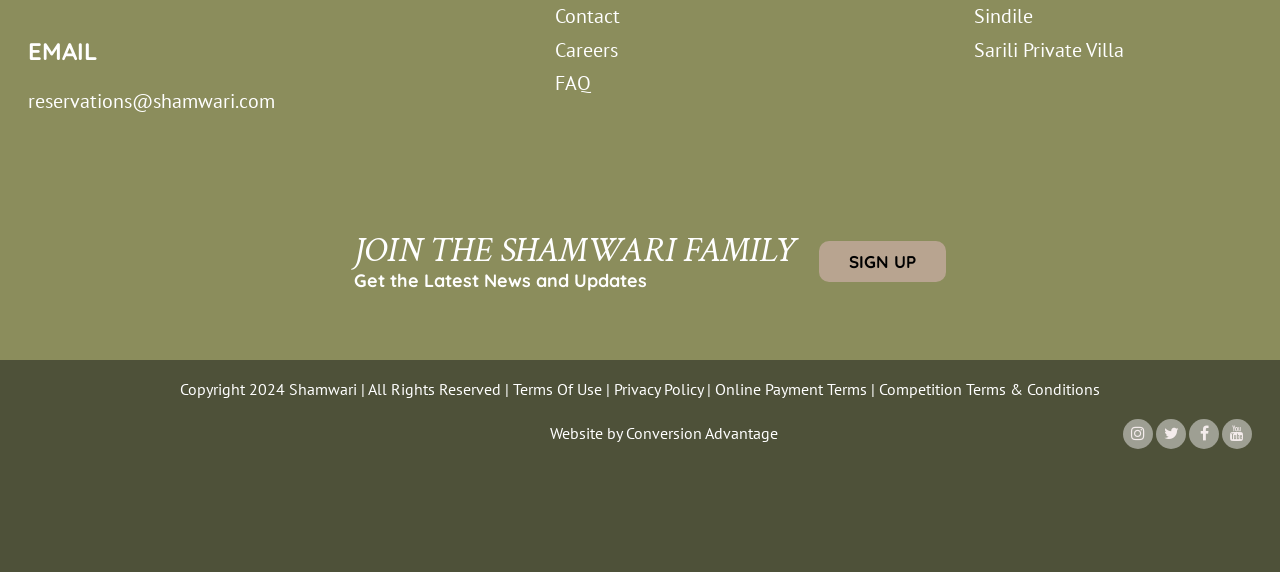What is the copyright year of the webpage?
Provide an in-depth and detailed answer to the question.

The copyright year of the webpage can be found in the footer section, where it is listed as 'Copyright 2024 Shamwari | All Rights Reserved |'.